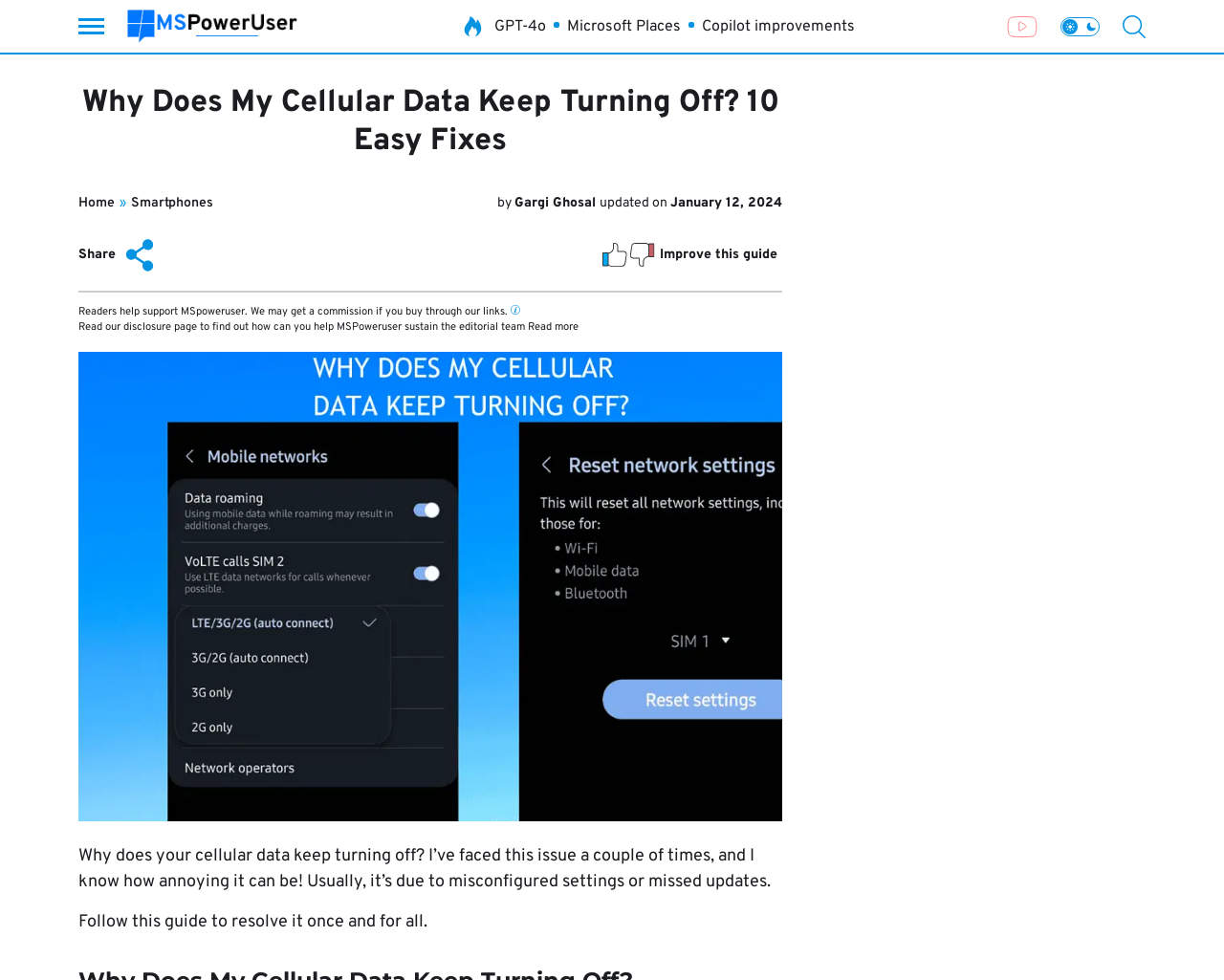What is the topic of this article?
Please answer the question with a single word or phrase, referencing the image.

Cellular data turning off